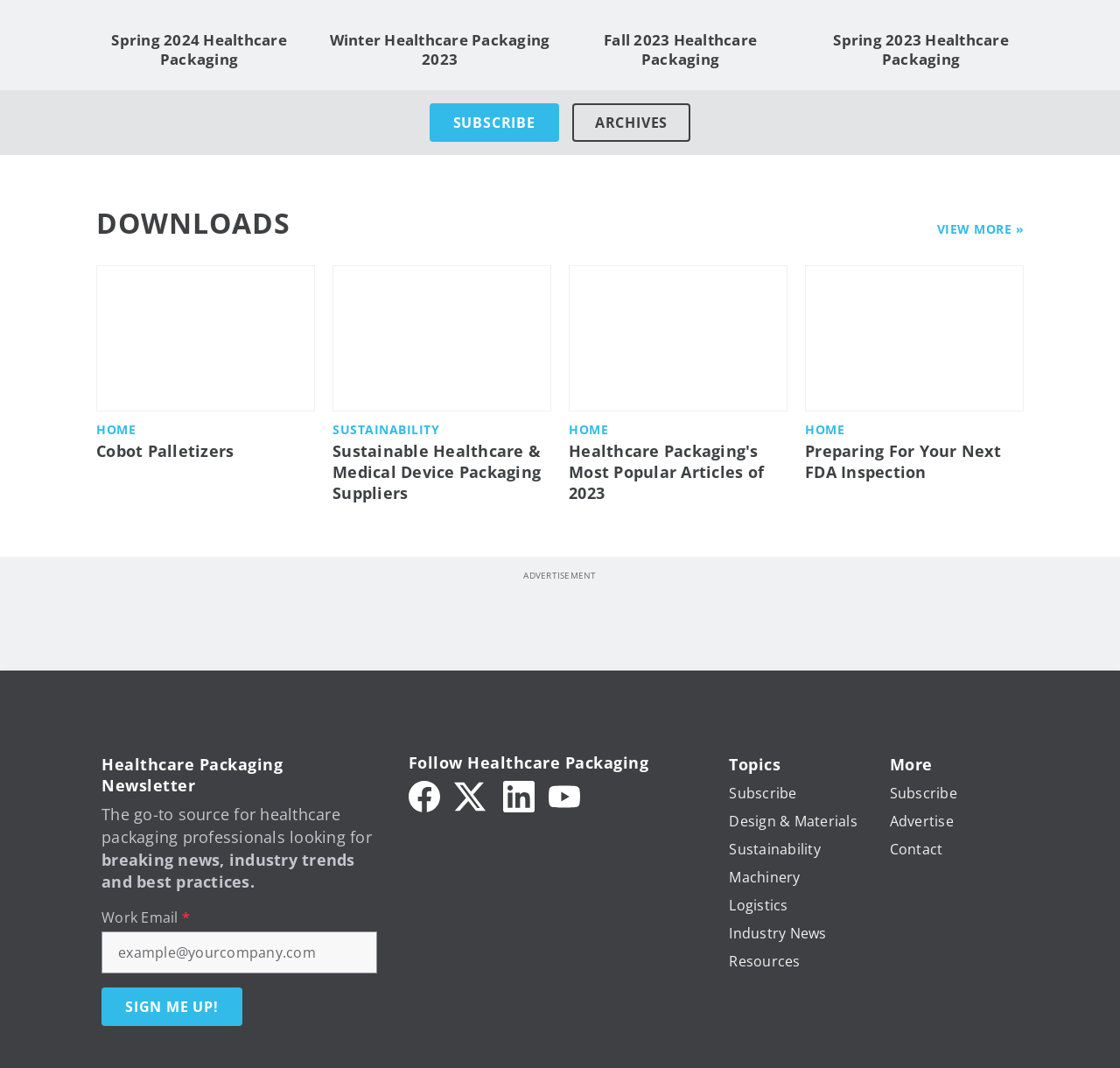How many navigation sections are in the footer?
Using the details from the image, give an elaborate explanation to answer the question.

I looked at the footer section and found two navigation sections: 'Site Footer Navigation Topics Section' and 'Site Footer Navigation More Section'. There are 2 of them.